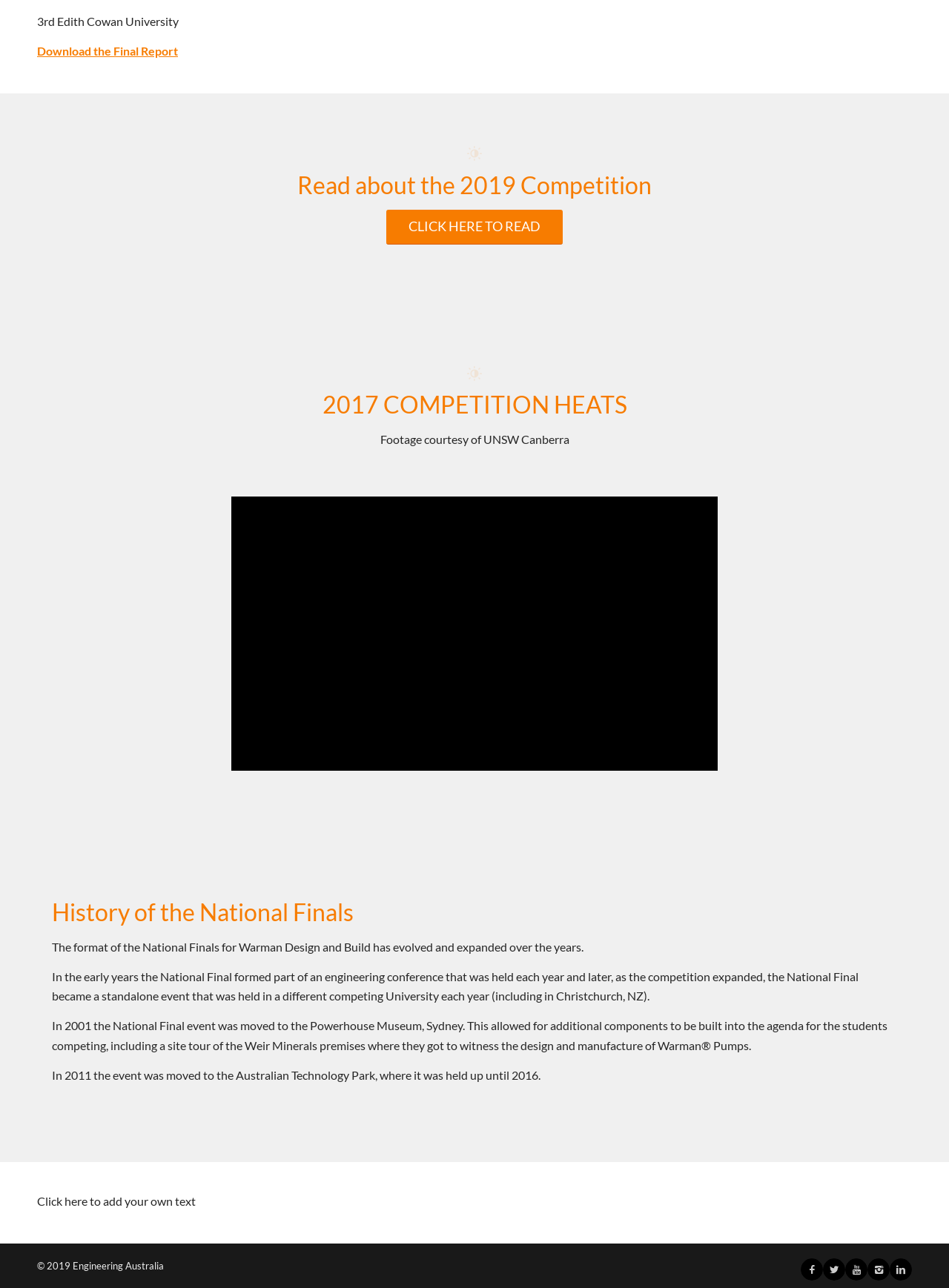Please determine the bounding box coordinates of the element to click on in order to accomplish the following task: "Click the 'Add to Cart' button". Ensure the coordinates are four float numbers ranging from 0 to 1, i.e., [left, top, right, bottom].

None